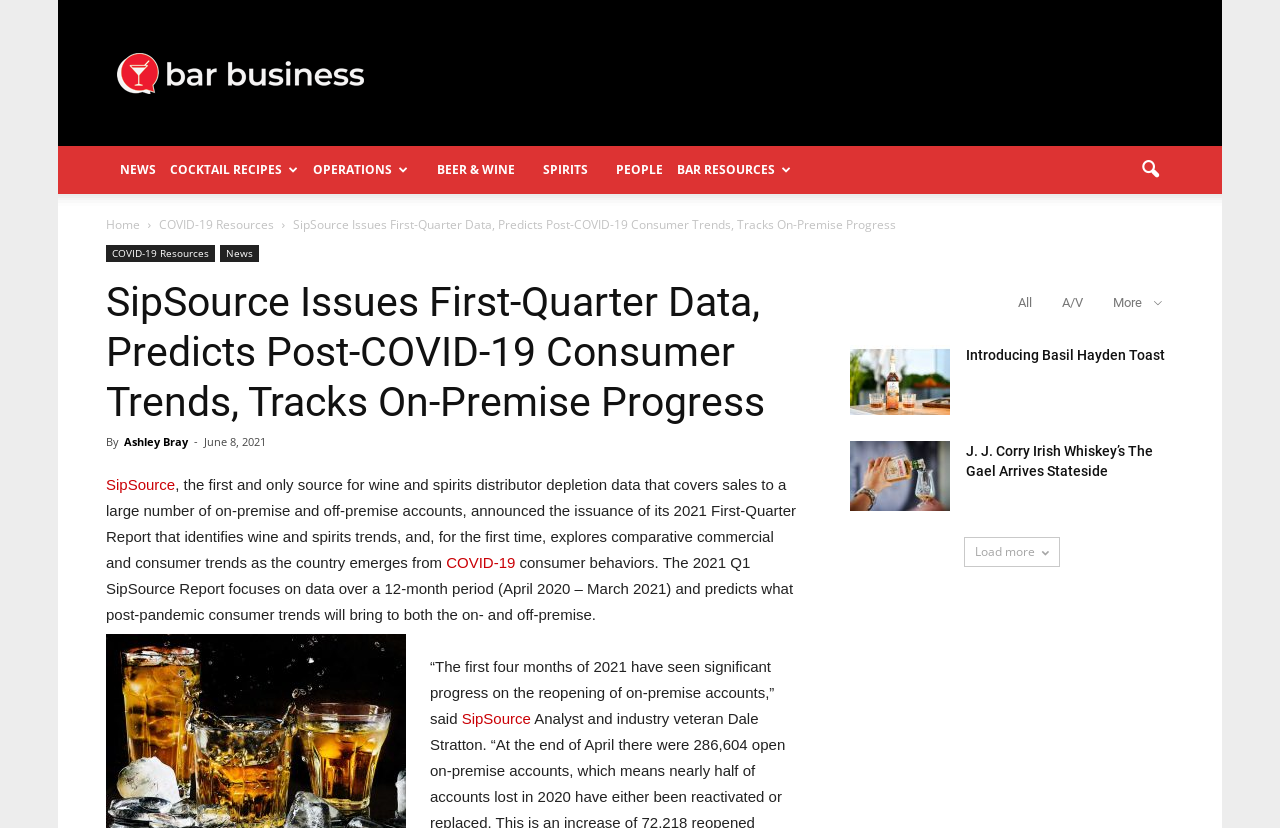Describe all the key features and sections of the webpage thoroughly.

This webpage is about SipSource's 2021 First-Quarter Report, which identifies wine and spirits trends and commercial and consumer trends as the country emerges from COVID-19. 

At the top of the page, there is a logo image of "Bar Business Media" on the left side, followed by a row of links including "NEWS", "COCKTAIL RECIPES", "OPERATIONS", "BEER & WINE", "SPIRITS", "PEOPLE", and "BAR RESOURCES". On the right side of the top section, there is a button with an icon.

Below the top section, there are two columns of content. The left column has a link to "Home" and "COVID-19 Resources", followed by a heading that repeats the title of the webpage. Below the heading, there is a section with a byline, a date, and a brief introduction to the report.

The main content of the webpage is in the right column, which starts with a brief summary of the report, mentioning that it covers sales to on-premise and off-premise accounts and explores comparative commercial and consumer trends as the country emerges from COVID-19. The report is said to focus on data over a 12-month period and predicts what post-pandemic consumer trends will bring to both the on- and off-premise.

There is a quote from SipSource, mentioning the progress on the reopening of on-premise accounts. 

Below the main content, there is a section with a heading "Products", followed by links to "All", "A/V", and a dropdown menu with a "More" option. This section also includes images and links to specific products, such as "Basil Hayden Toast" and "J. J. Corry Irish Whiskey’s The Gael Arrives Stateside". 

At the bottom of the page, there is a "Load more" button.